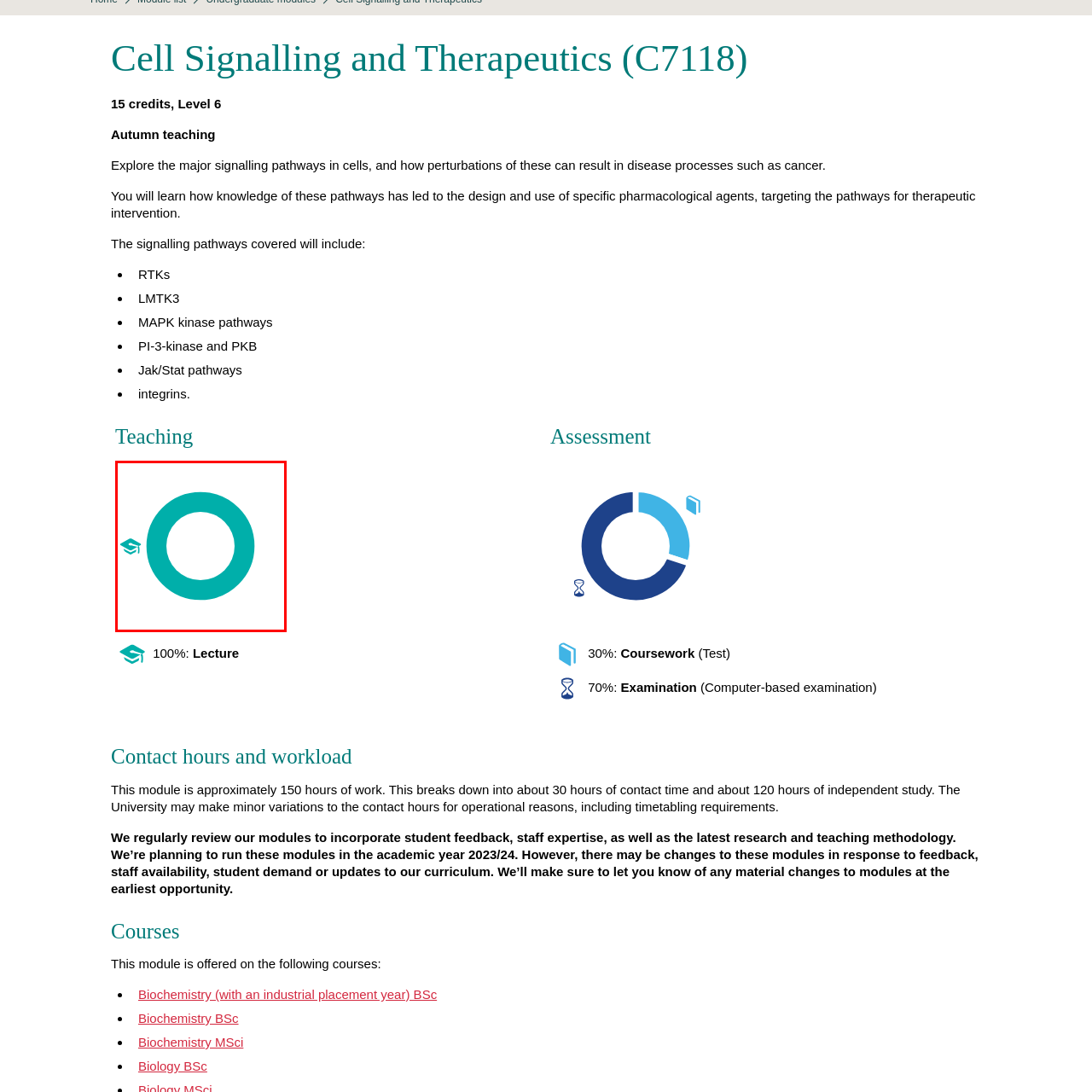Examine the image inside the red outline, What does the emblem within the circle represent?
 Answer with a single word or phrase.

Graduation cap